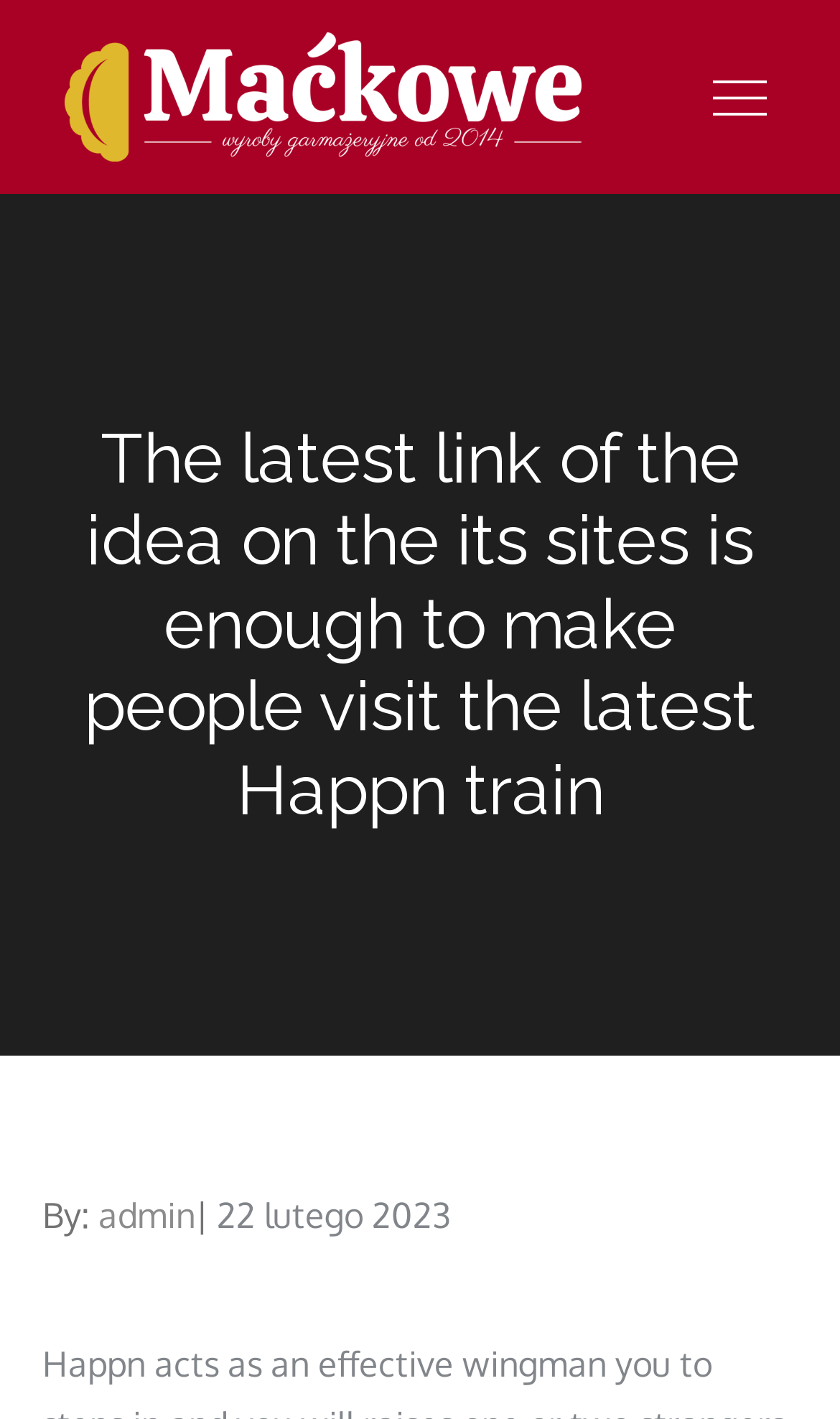When was the latest link posted?
Look at the screenshot and provide an in-depth answer.

The posting date of the latest link can be found in the heading element, which contains a link element '22 lutego 2023', indicating that the latest link was posted on this date.